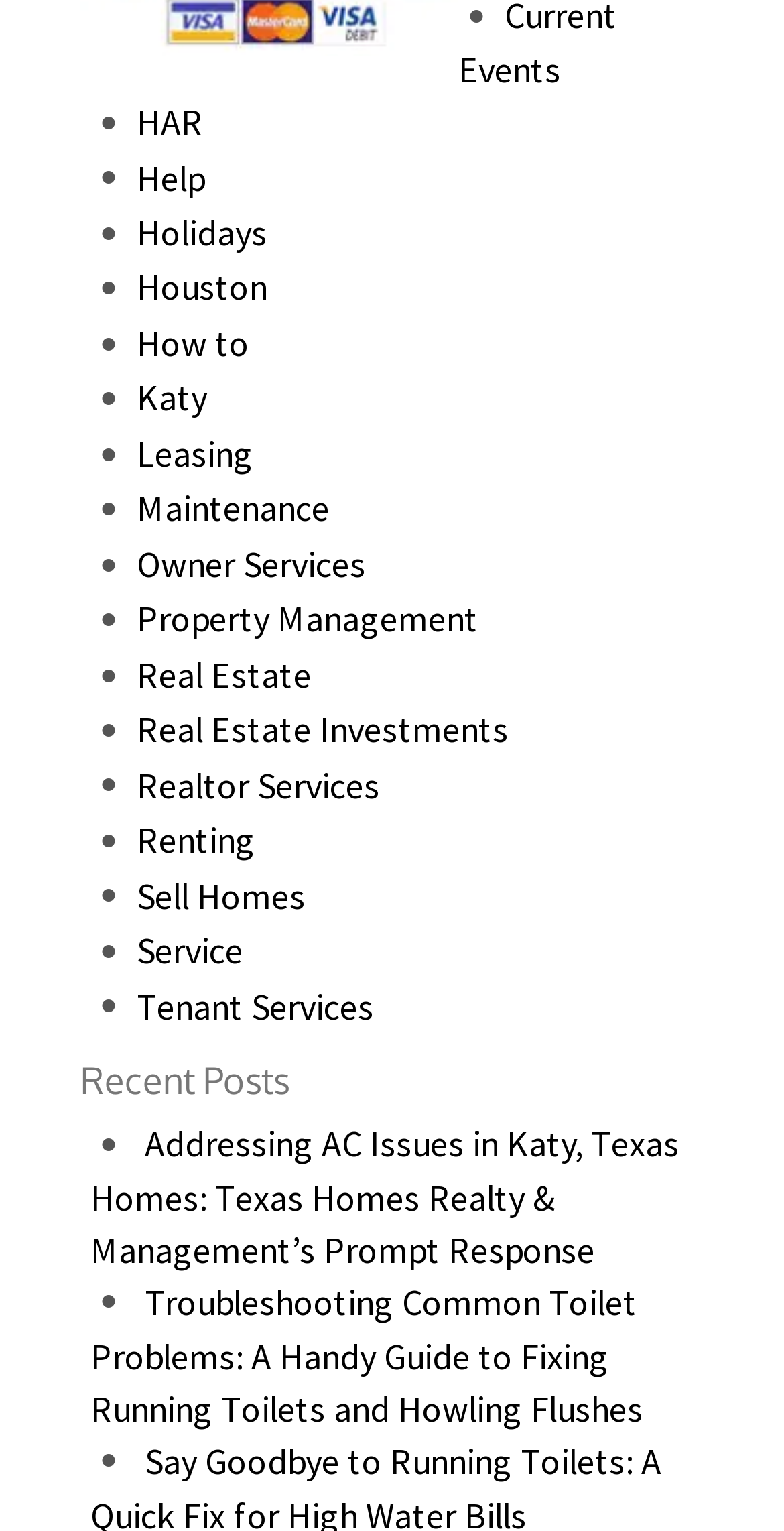Specify the bounding box coordinates of the area to click in order to follow the given instruction: "Learn about 'Real Estate Investments'."

[0.174, 0.462, 0.649, 0.492]